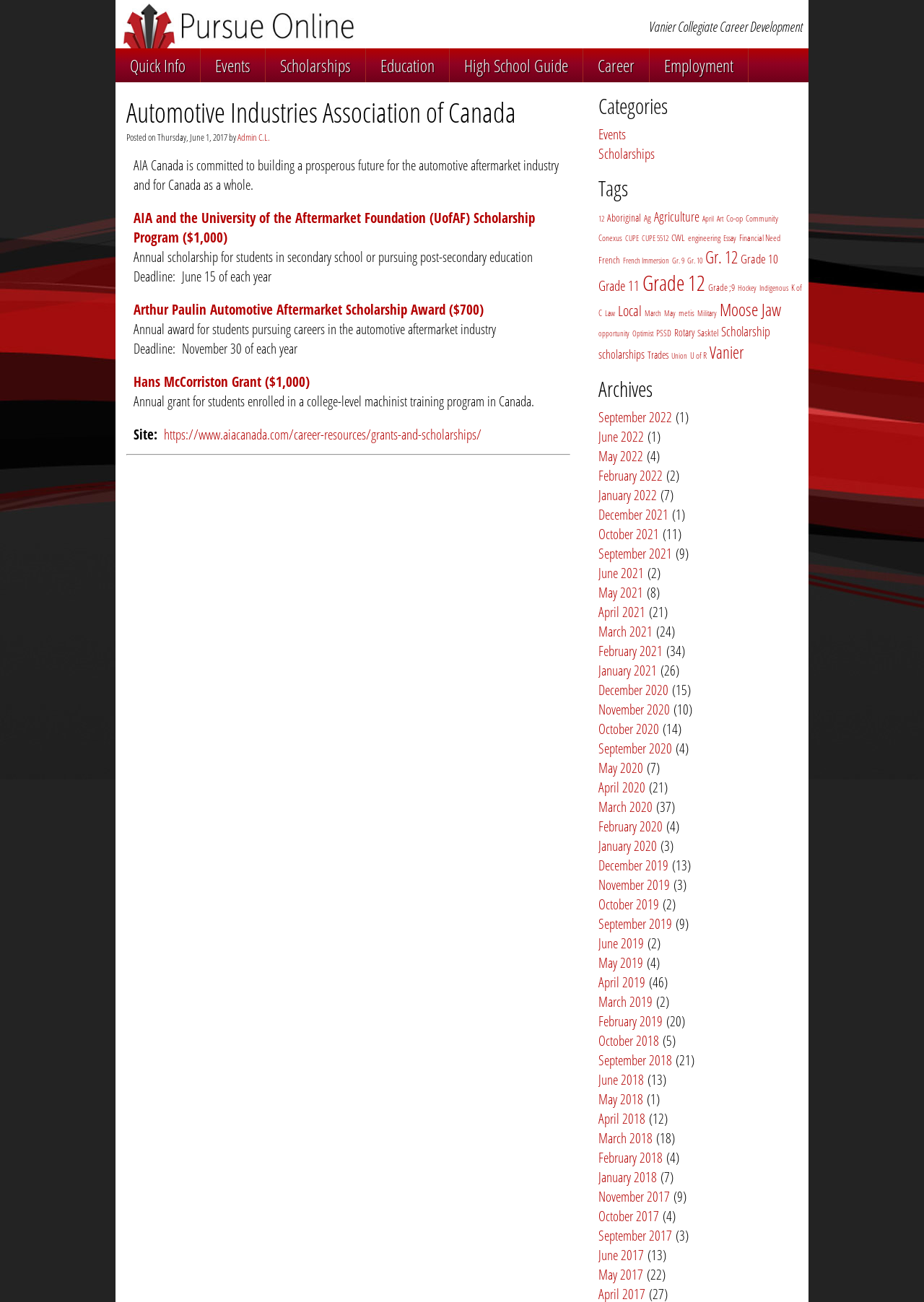Please identify the bounding box coordinates of the element's region that should be clicked to execute the following instruction: "Explore the 'Events' category". The bounding box coordinates must be four float numbers between 0 and 1, i.e., [left, top, right, bottom].

[0.648, 0.095, 0.678, 0.11]